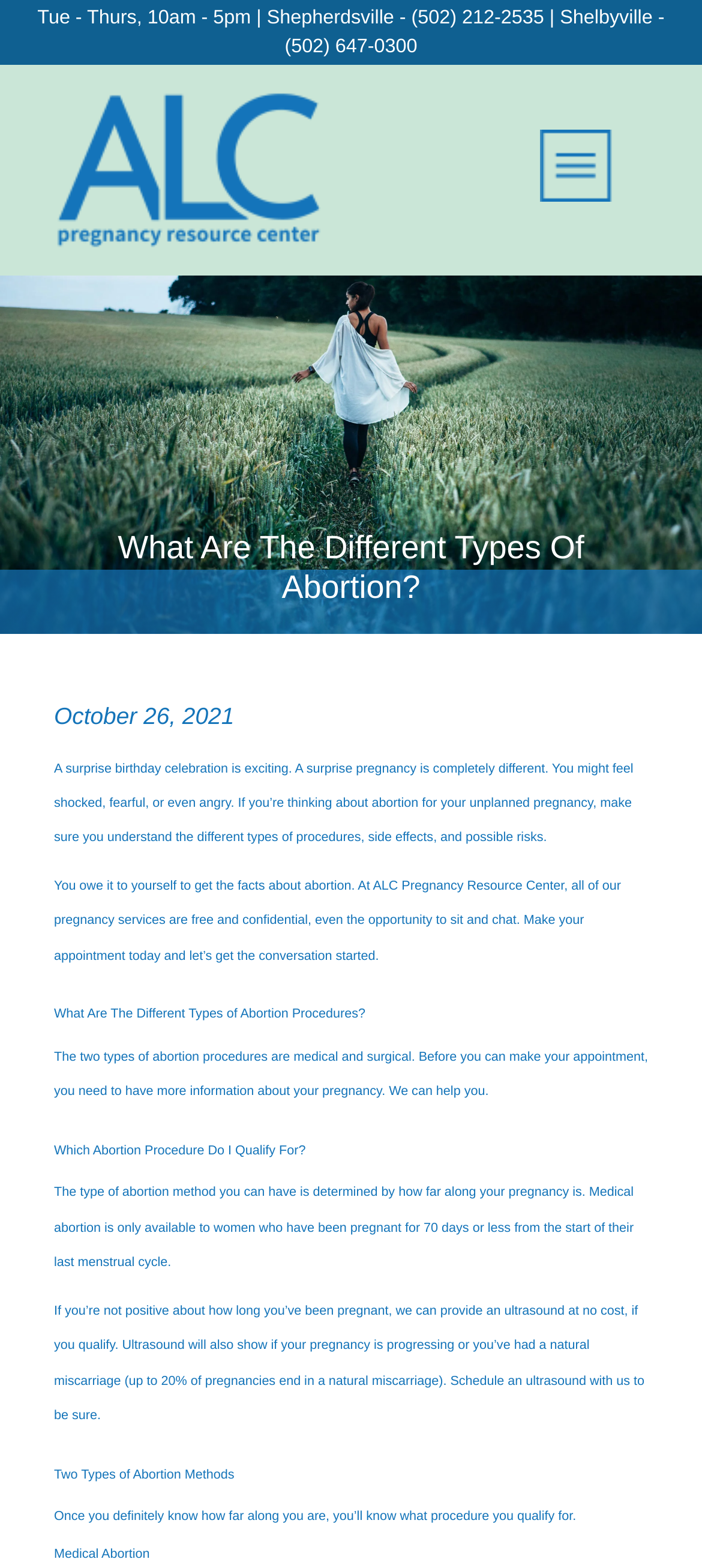Identify the bounding box of the UI element described as follows: "(502) 212-2535". Provide the coordinates as four float numbers in the range of 0 to 1 [left, top, right, bottom].

[0.586, 0.004, 0.775, 0.018]